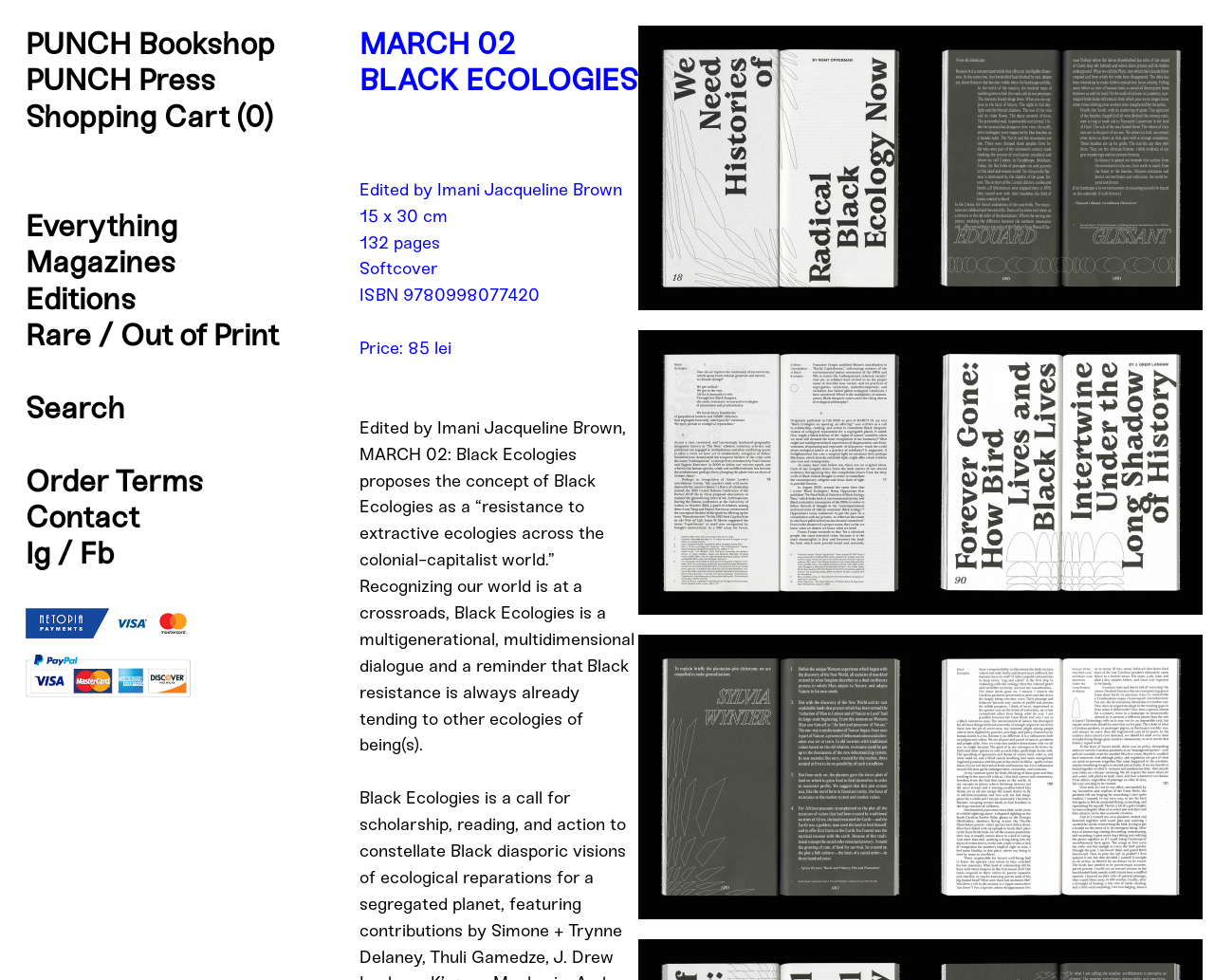Bounding box coordinates should be in the format (top-left x, top-left y, bottom-right x, bottom-right y) and all values should be floating point numbers between 0 and 1. Determine the bounding box coordinate for the UI element described as: alt="https://p-u-n-c-h.ro/files/gimgs/th-2354_MARCH_02_Black_Ecologies_6s.jpg"

[0.526, 0.921, 0.76, 0.943]